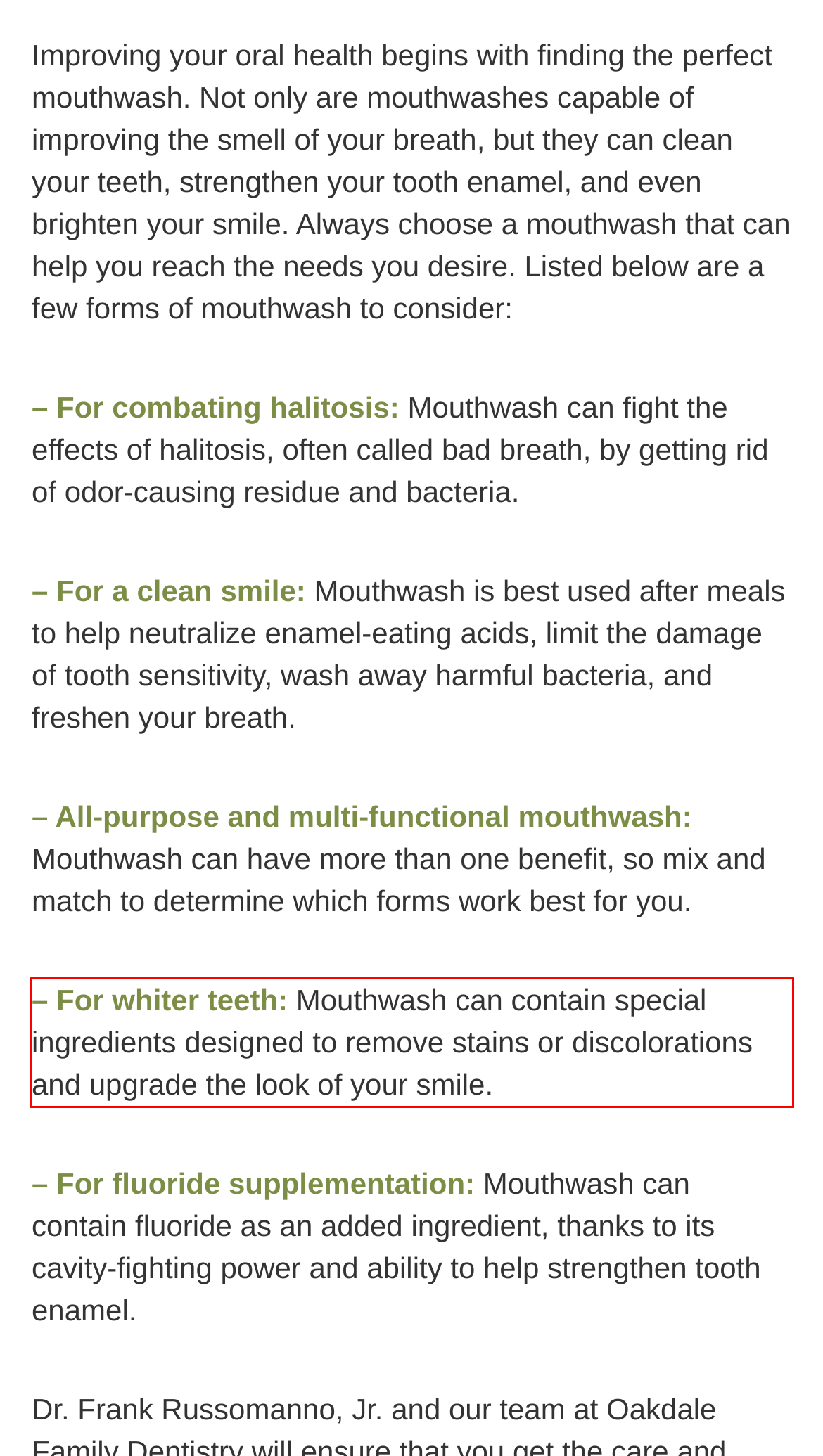Please analyze the provided webpage screenshot and perform OCR to extract the text content from the red rectangle bounding box.

– For whiter teeth: Mouthwash can contain special ingredients designed to remove stains or discolorations and upgrade the look of your smile.